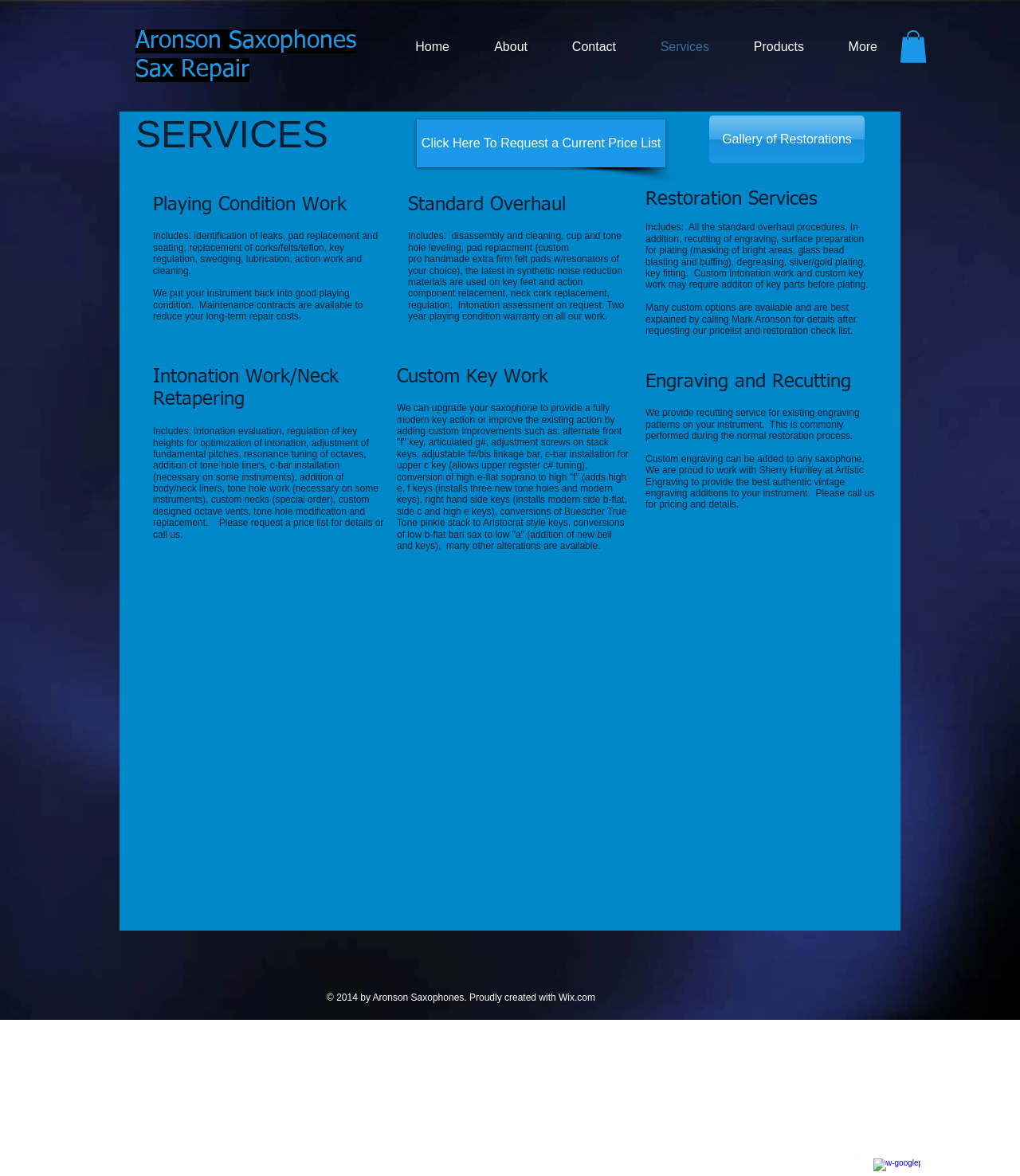Please locate the bounding box coordinates of the region I need to click to follow this instruction: "Visit the 'About' page".

[0.456, 0.032, 0.533, 0.047]